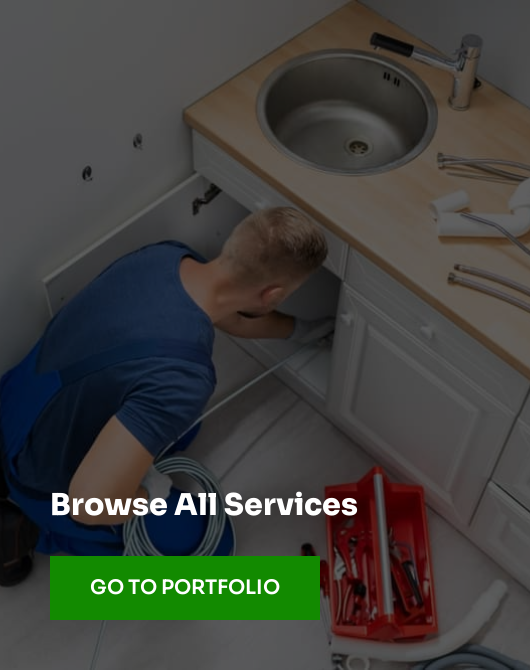Capture every detail in the image and describe it fully.

The image features a plumber engaged in work under a kitchen sink, focusing on resolving a plumbing issue. Dressed in a blue shirt, the plumber appears dedicated as they inspect the pipes, which are partially visible in the cabinetry. Nearby, a collection of tools and plumbing supplies is organized, hinting at the complexities of the task at hand. The scene conveys professionalism and expertise, underscored by the accompanying text inviting viewers to explore additional services and visit the portfolio for more information.